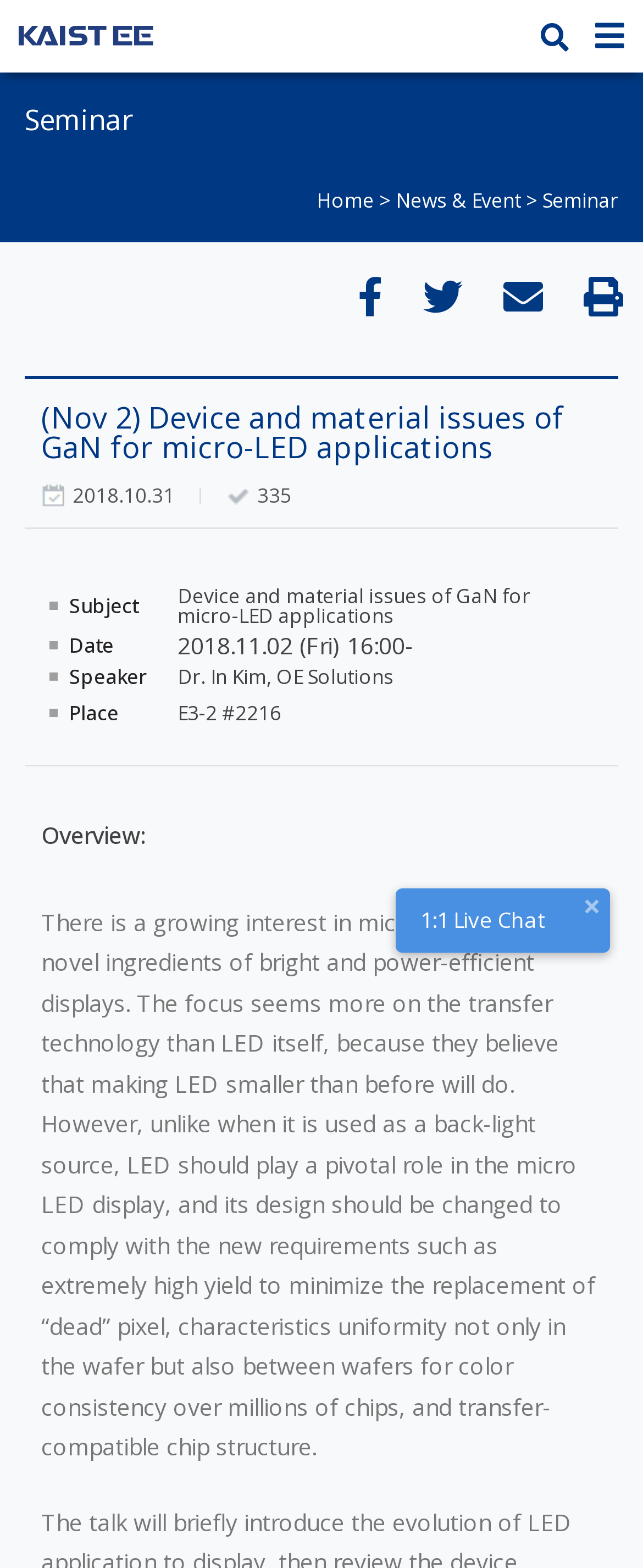What is the place of the seminar?
Based on the image, give a one-word or short phrase answer.

E3-2 #2216